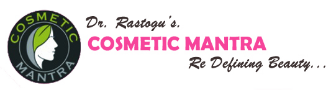Refer to the screenshot and give an in-depth answer to this question: What is the mission of the clinic?

The tagline 'Re Defining Beauty...' captures the essence of the clinic’s mission, which is to enhance and restore beauty for their clients, as mentioned in the caption.